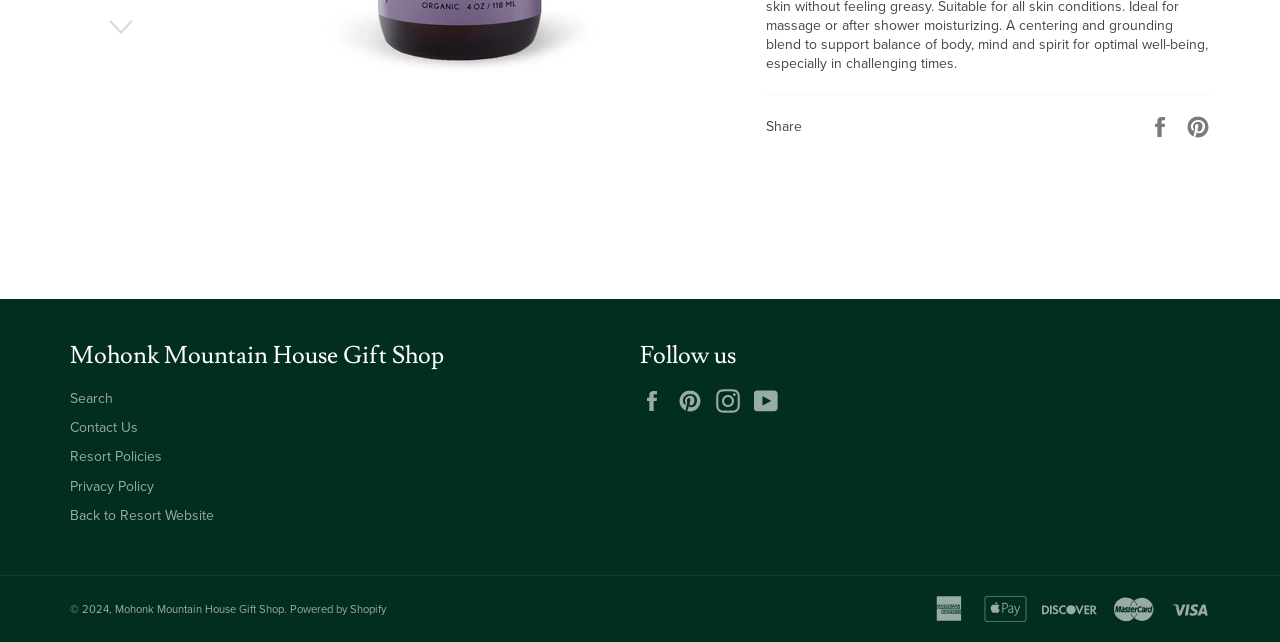Bounding box coordinates are specified in the format (top-left x, top-left y, bottom-right x, bottom-right y). All values are floating point numbers bounded between 0 and 1. Please provide the bounding box coordinate of the region this sentence describes: Back to Resort Website

[0.055, 0.789, 0.167, 0.816]